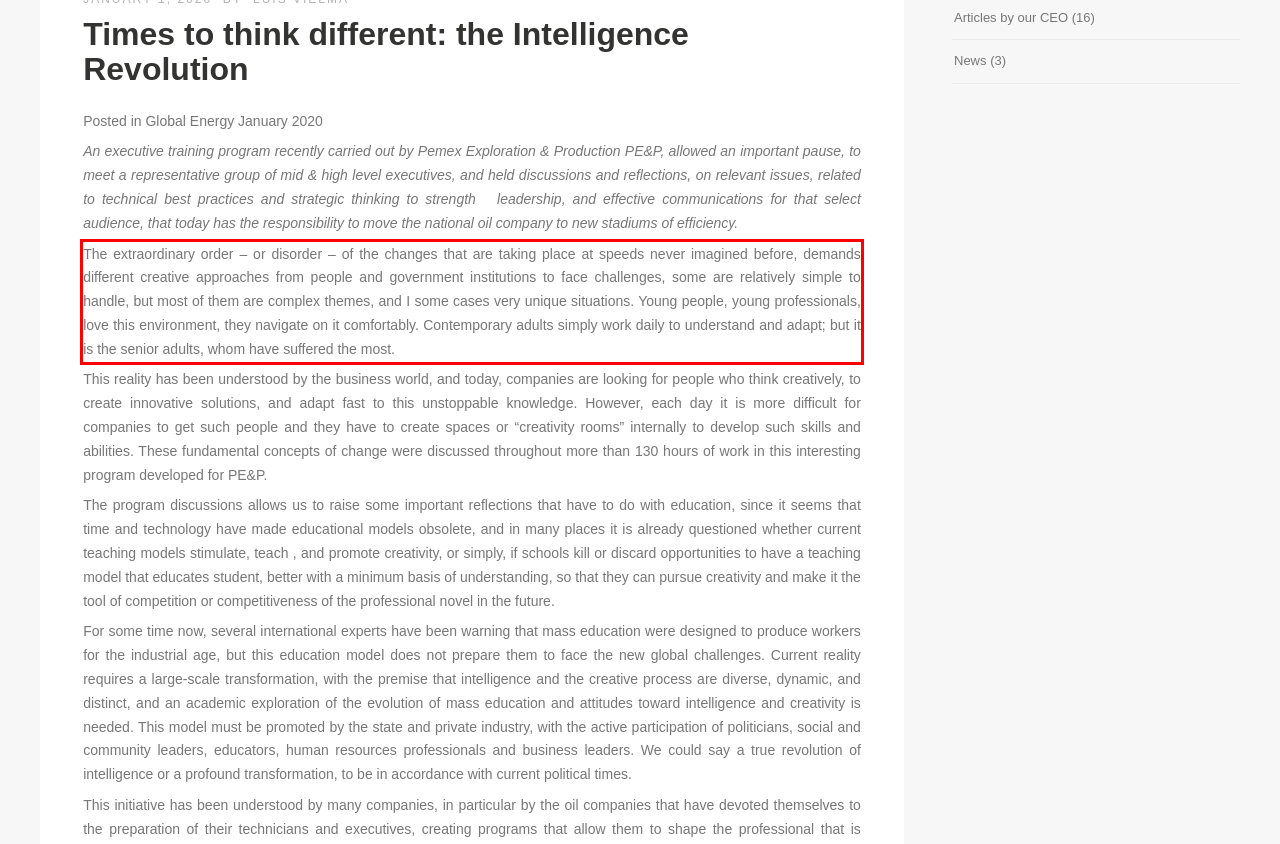Observe the screenshot of the webpage that includes a red rectangle bounding box. Conduct OCR on the content inside this red bounding box and generate the text.

The extraordinary order – or disorder – of the changes that are taking place at speeds never imagined before, demands different creative approaches from people and government institutions to face challenges, some are relatively simple to handle, but most of them are complex themes, and I some cases very unique situations. Young people, young professionals, love this environment, they navigate on it comfortably. Contemporary adults simply work daily to understand and adapt; but it is the senior adults, whom have suffered the most.